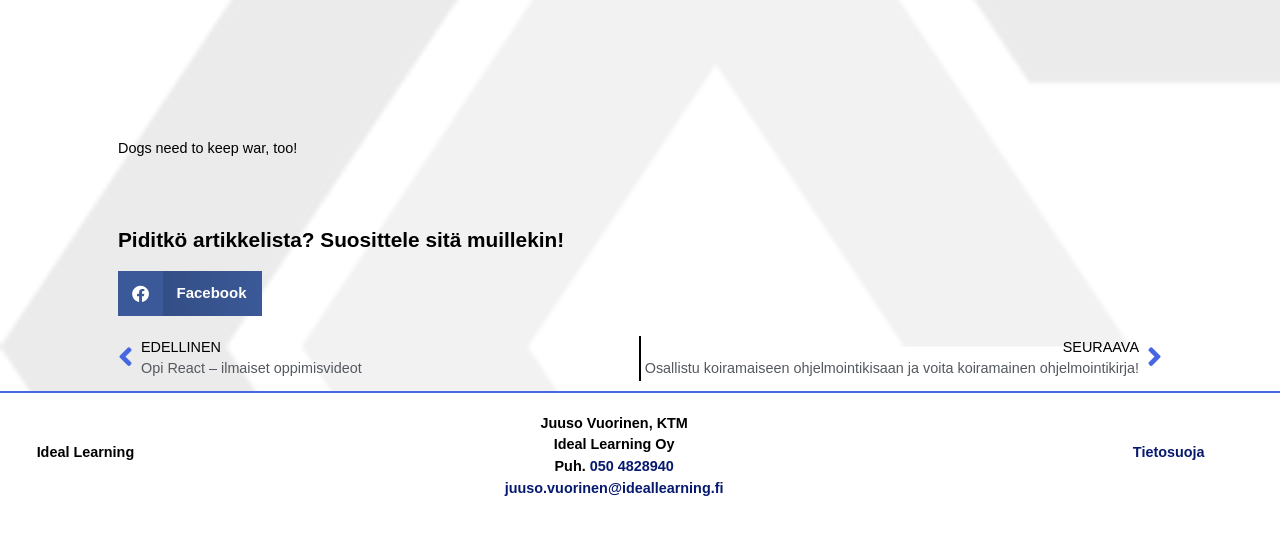What is the company name?
Refer to the screenshot and answer in one word or phrase.

Ideal Learning Oy